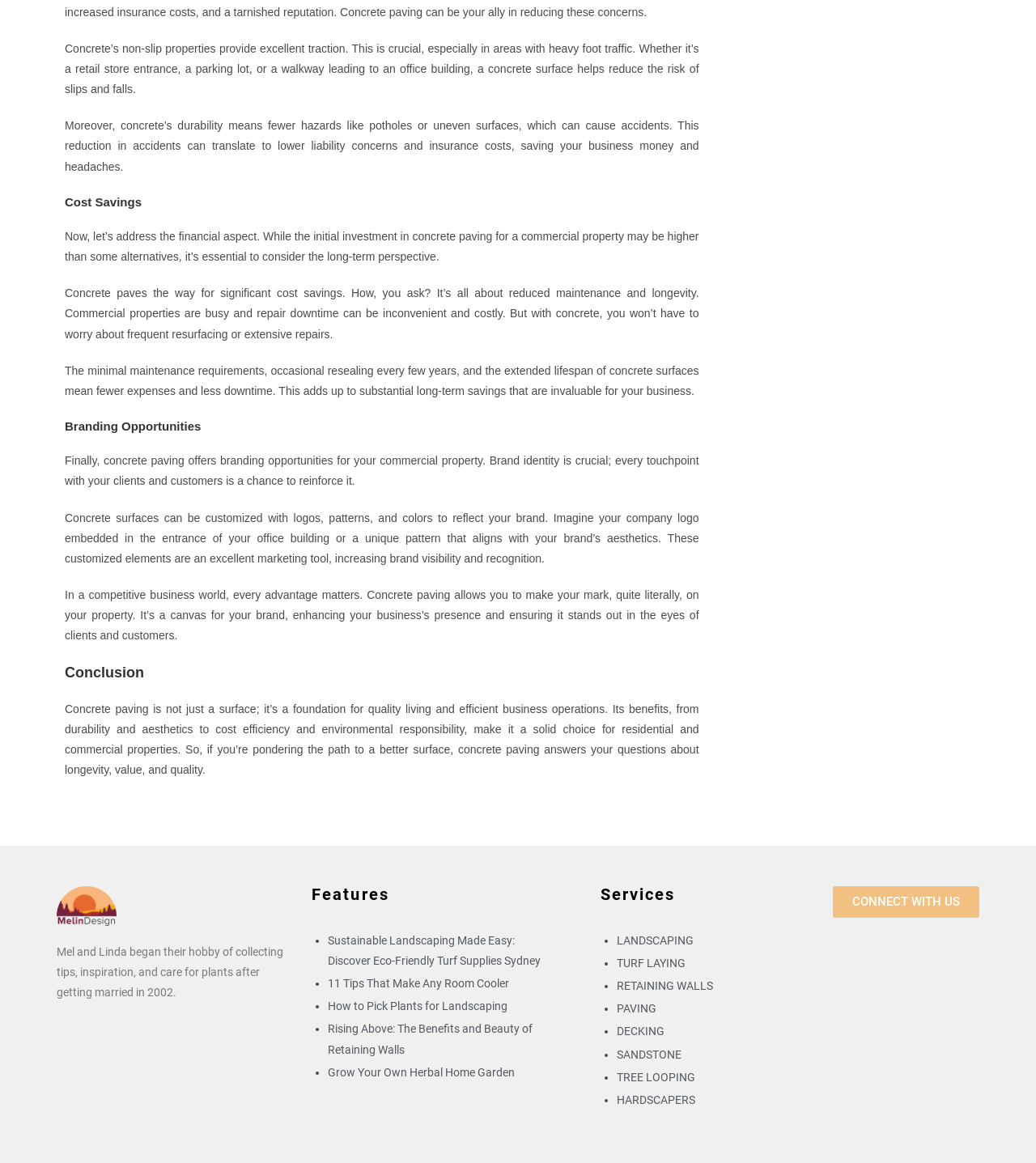Locate the bounding box coordinates of the clickable element to fulfill the following instruction: "Check 'CONNECT WITH US'". Provide the coordinates as four float numbers between 0 and 1 in the format [left, top, right, bottom].

[0.804, 0.762, 0.945, 0.789]